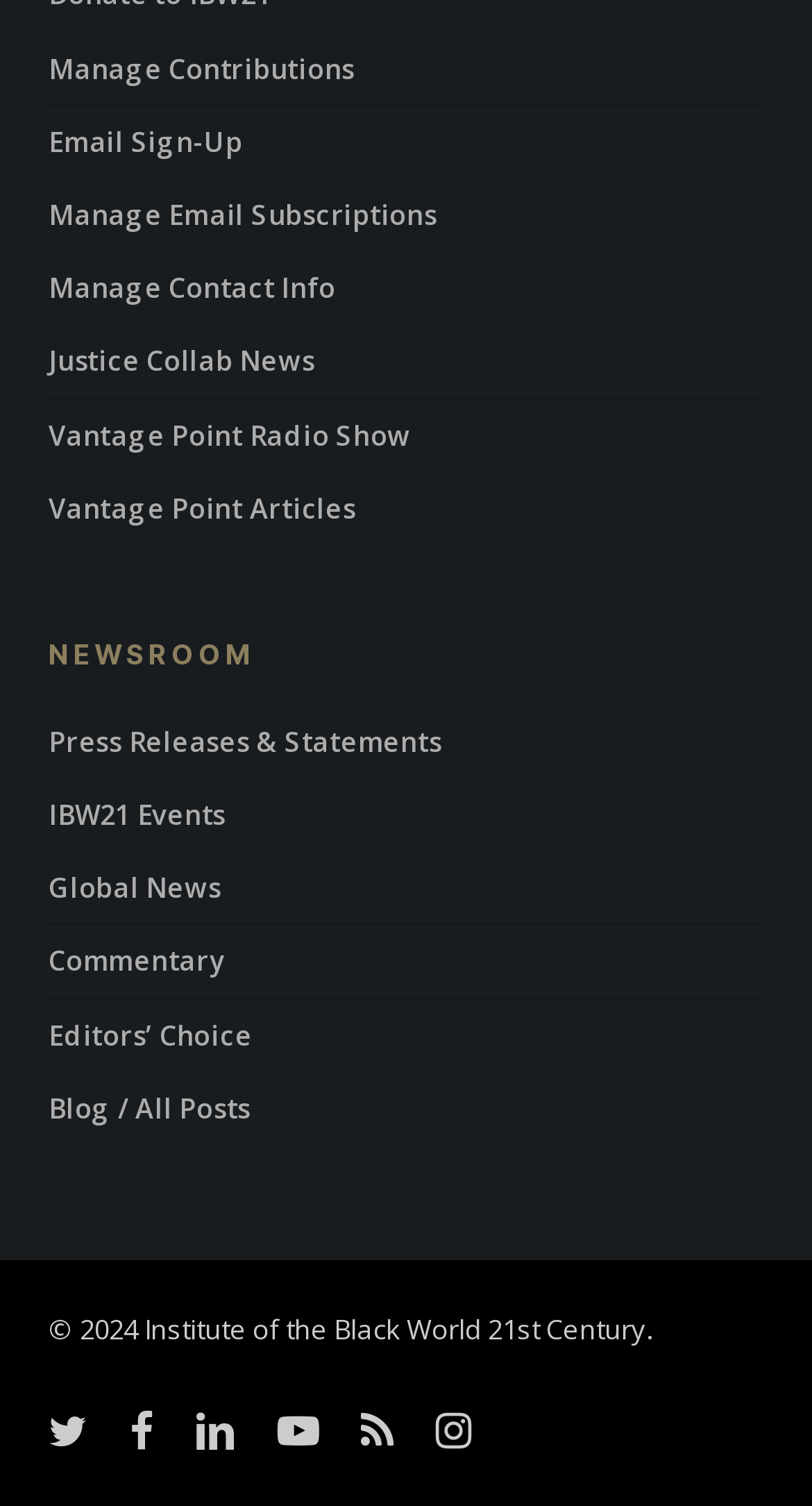Determine the bounding box coordinates of the region I should click to achieve the following instruction: "Read Justice Collab News". Ensure the bounding box coordinates are four float numbers between 0 and 1, i.e., [left, top, right, bottom].

[0.06, 0.216, 0.94, 0.264]